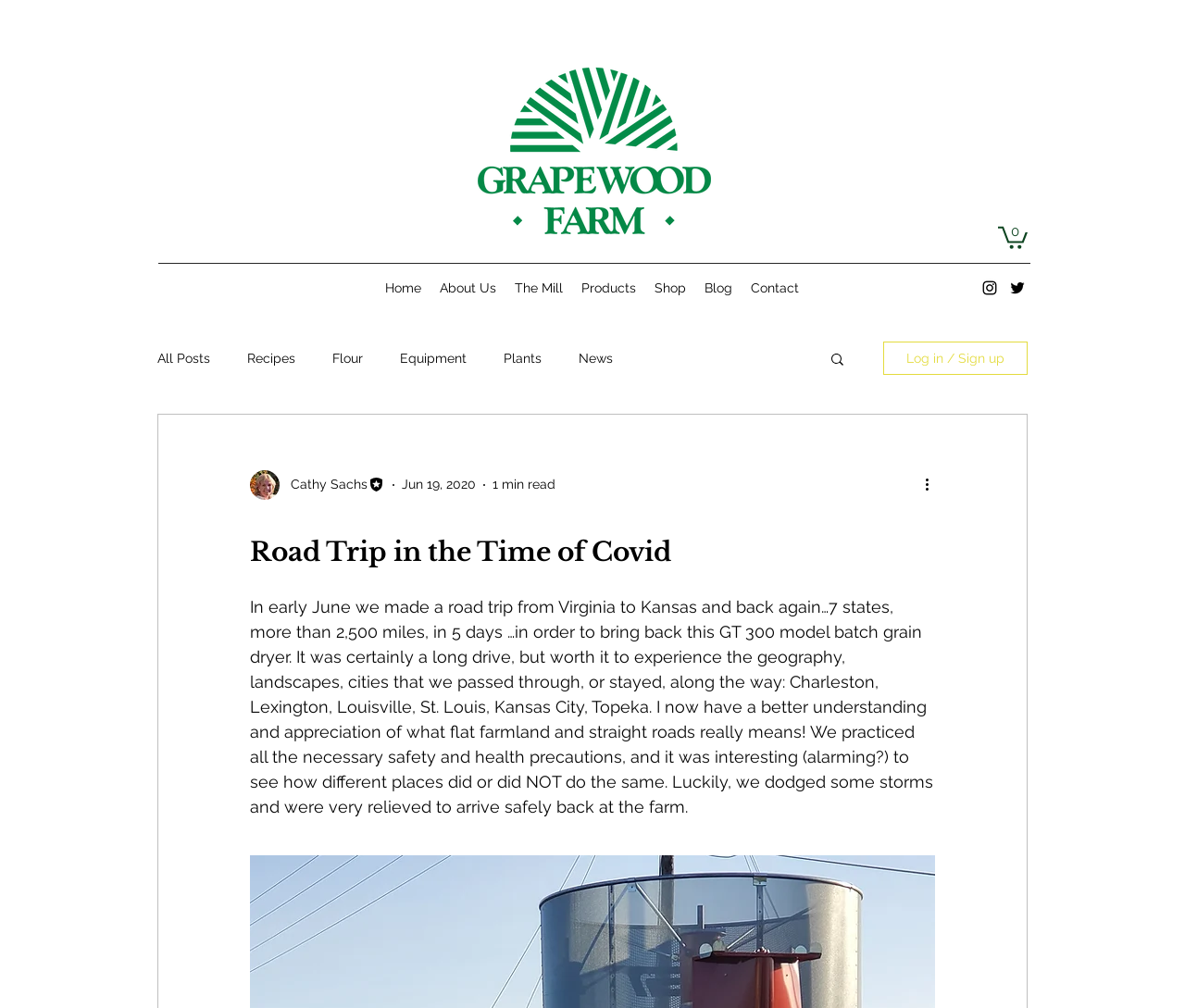Using the webpage screenshot and the element description aria-label="More actions", determine the bounding box coordinates. Specify the coordinates in the format (top-left x, top-left y, bottom-right x, bottom-right y) with values ranging from 0 to 1.

[0.778, 0.47, 0.797, 0.492]